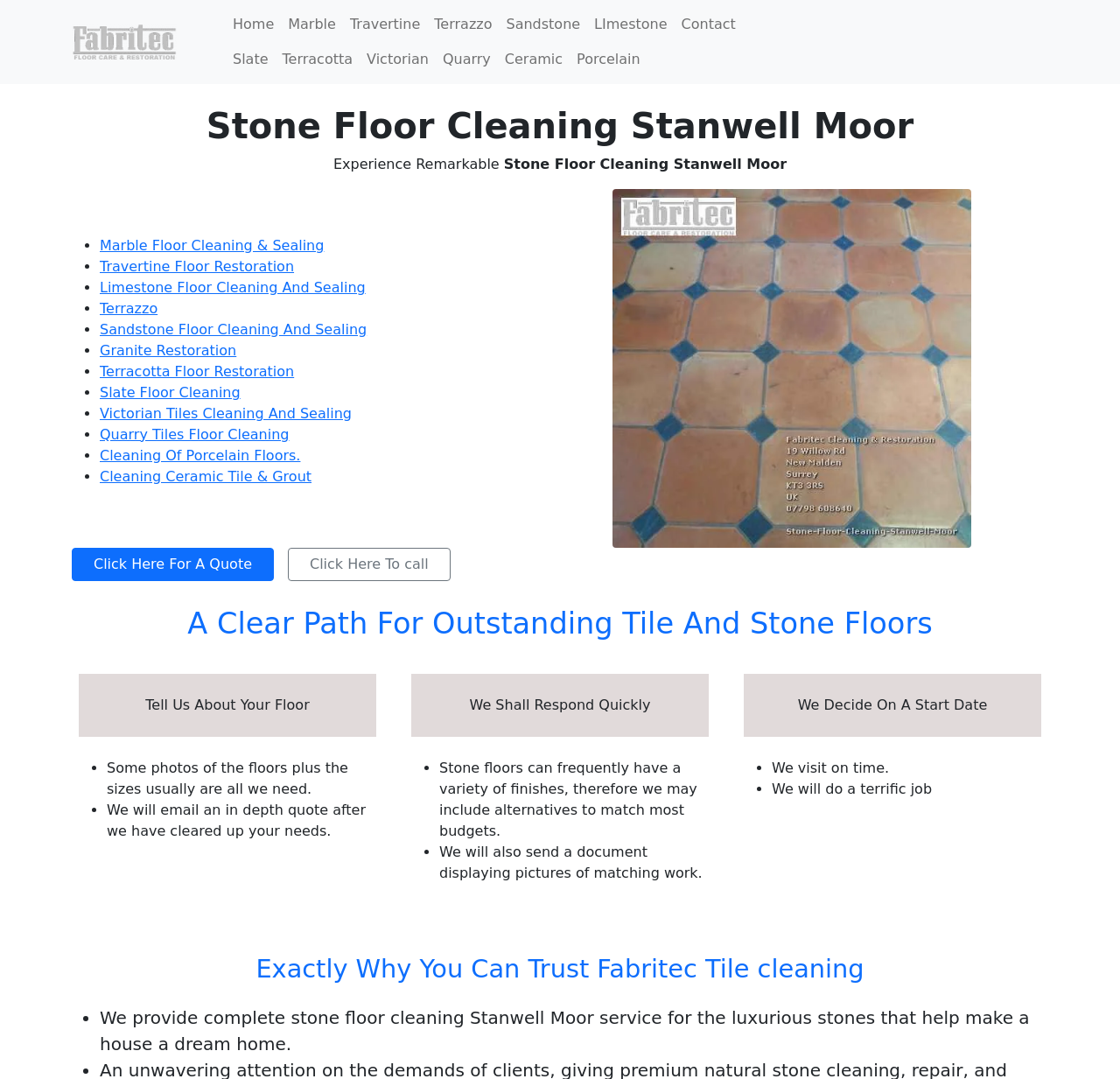Indicate the bounding box coordinates of the element that must be clicked to execute the instruction: "Click the 'Home' link". The coordinates should be given as four float numbers between 0 and 1, i.e., [left, top, right, bottom].

[0.202, 0.006, 0.251, 0.039]